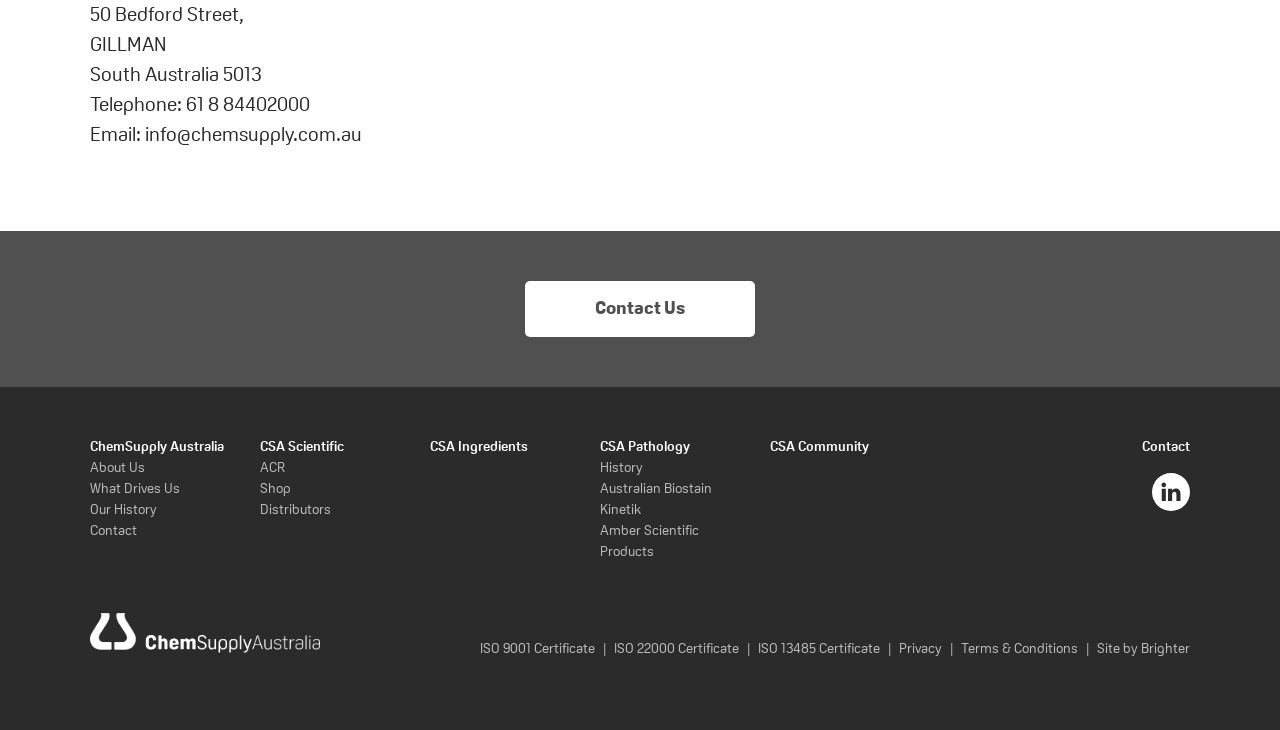Using the provided element description: "ChemSupply Australia", identify the bounding box coordinates. The coordinates should be four floats between 0 and 1 in the order [left, top, right, bottom].

[0.07, 0.603, 0.175, 0.623]